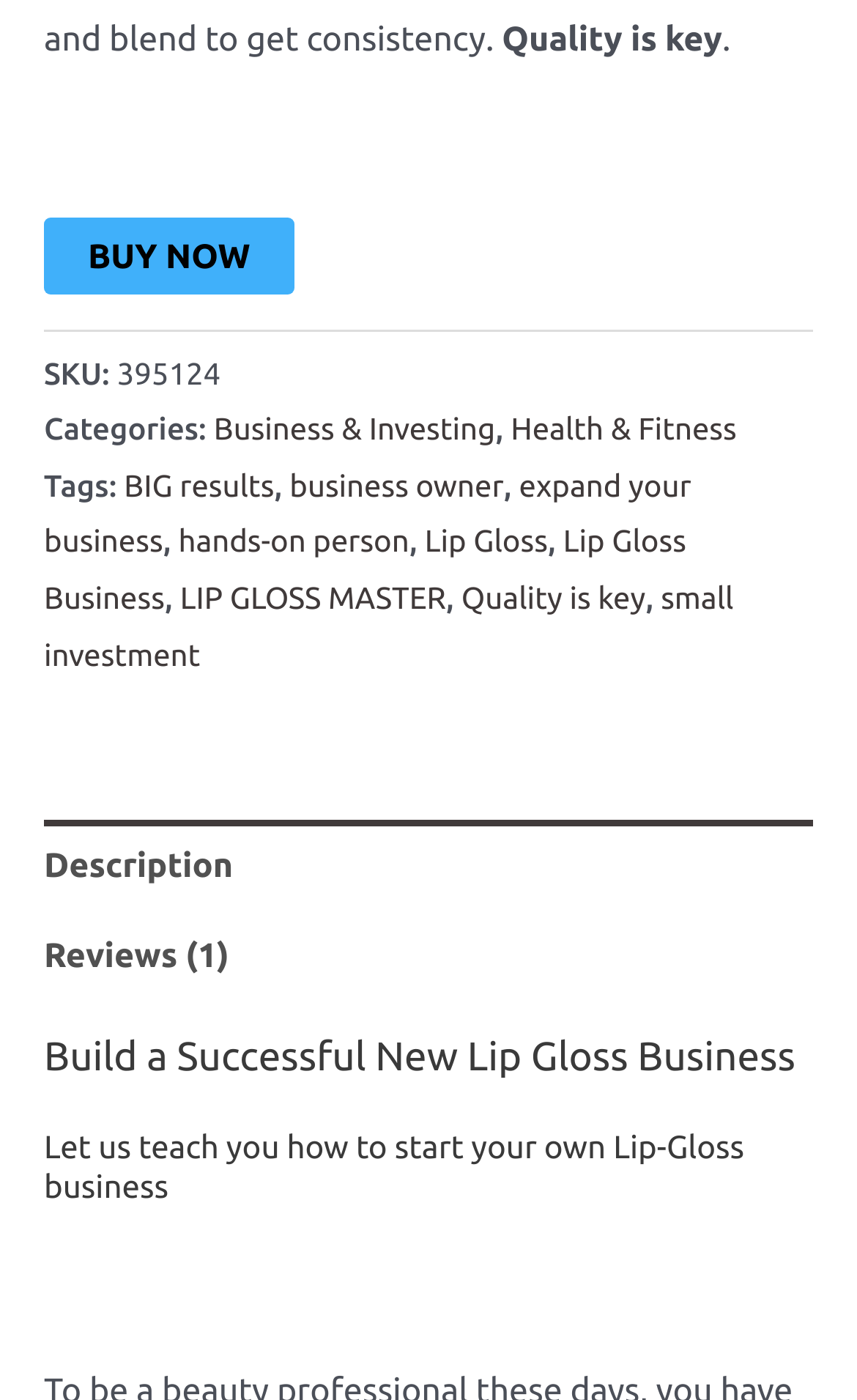Please determine the bounding box coordinates, formatted as (top-left x, top-left y, bottom-right x, bottom-right y), with all values as floating point numbers between 0 and 1. Identify the bounding box of the region described as: Facebook Pages for Missing Persons

None